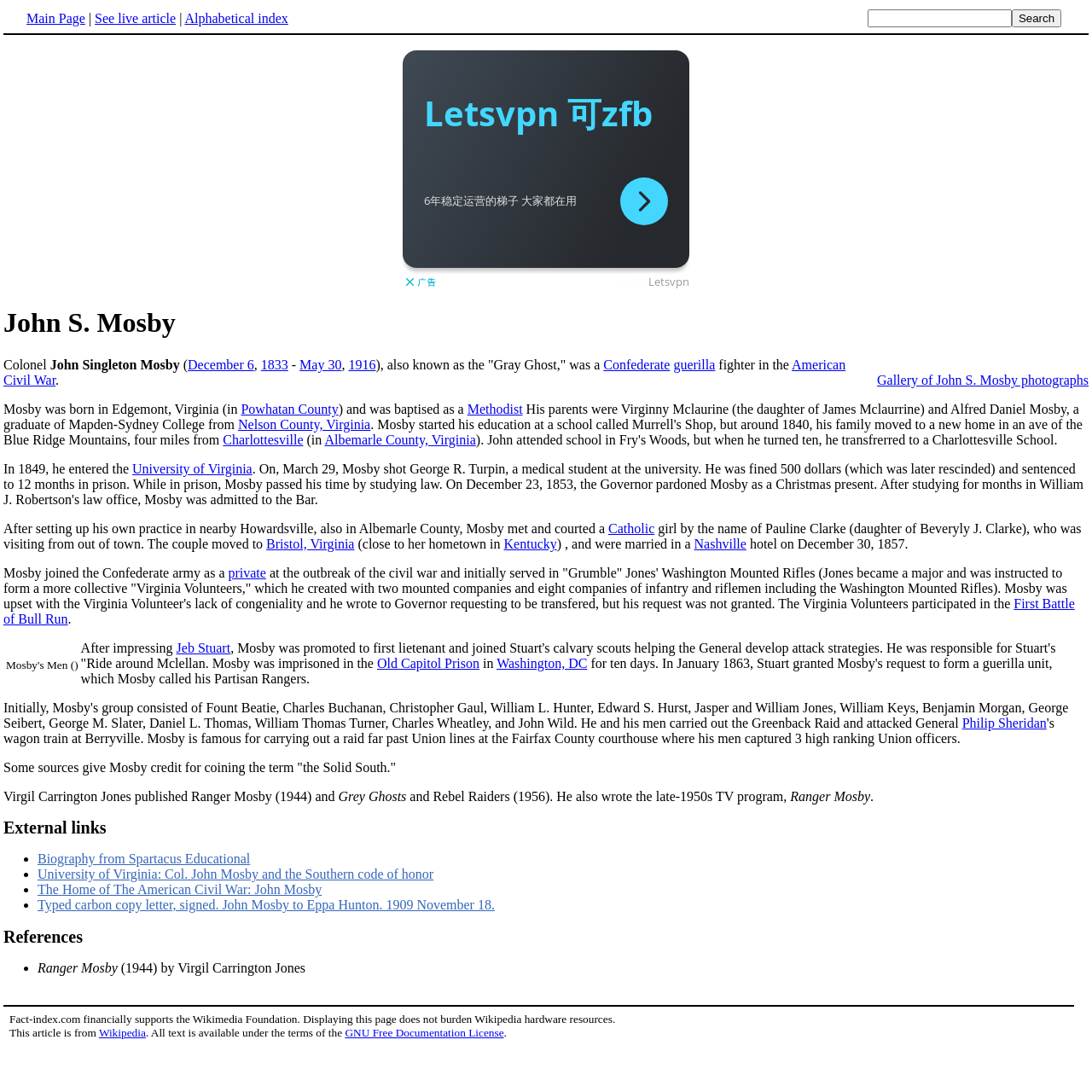Extract the heading text from the webpage.

John S. Mosby